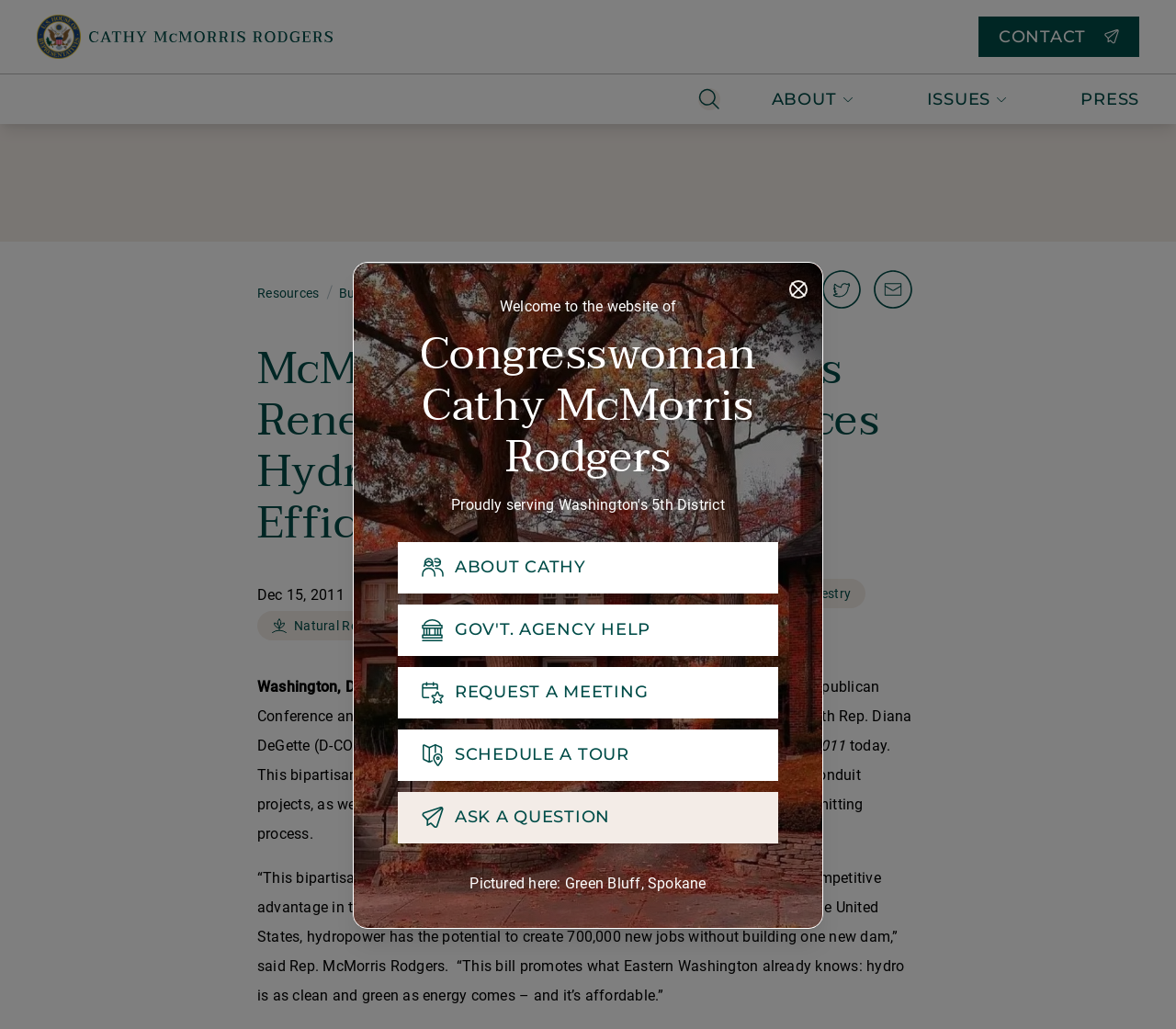Answer the question in one word or a short phrase:
What is the topic of the press release?

Hydropower Regulatory Efficiency Act